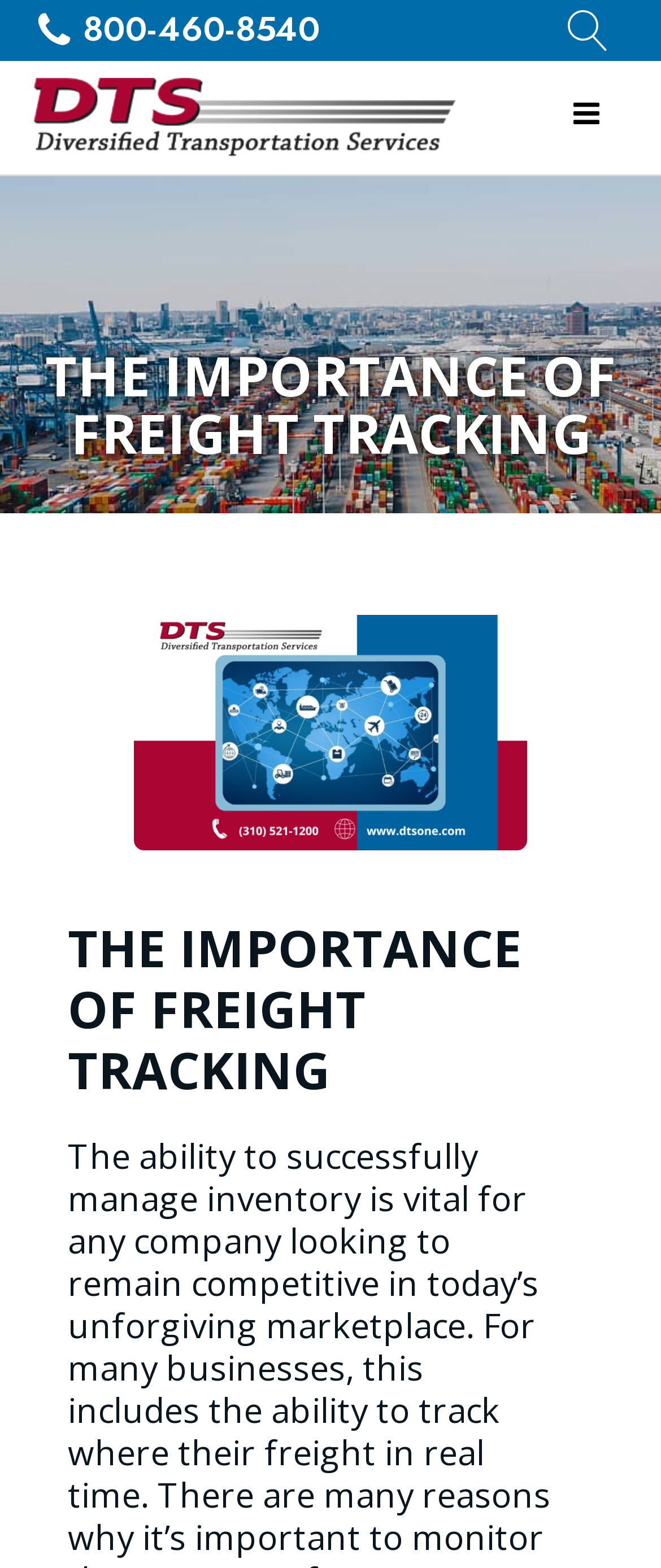Extract the main headline from the webpage and generate its text.

THE IMPORTANCE OF FREIGHT TRACKING